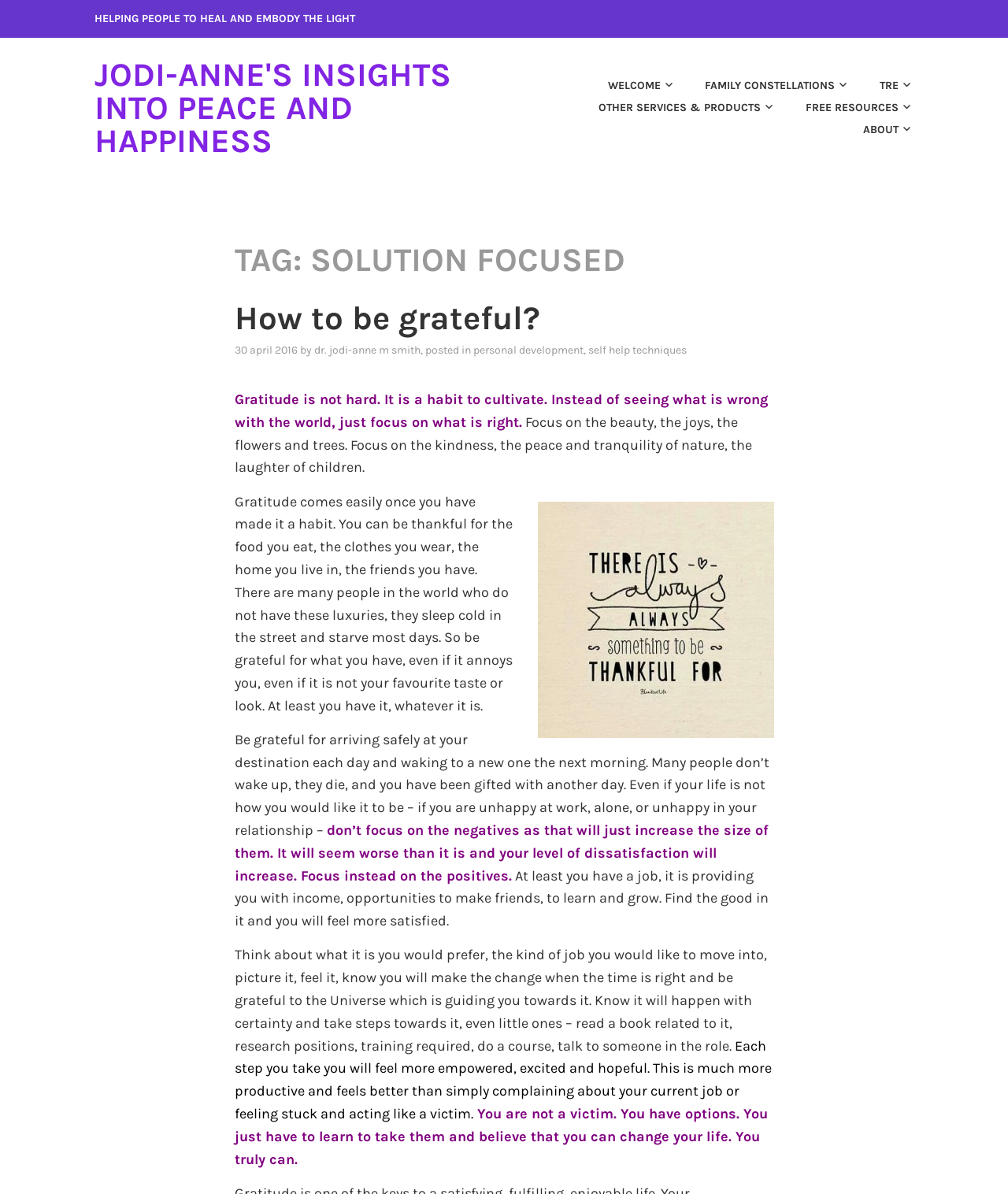With reference to the image, please provide a detailed answer to the following question: What is the tone of the author's writing?

The tone of the author's writing is inspirational and encouraging, as evident from the use of phrases such as 'You truly can' and 'You have options.' The author's writing is meant to motivate readers to cultivate gratitude and make positive changes in their lives.